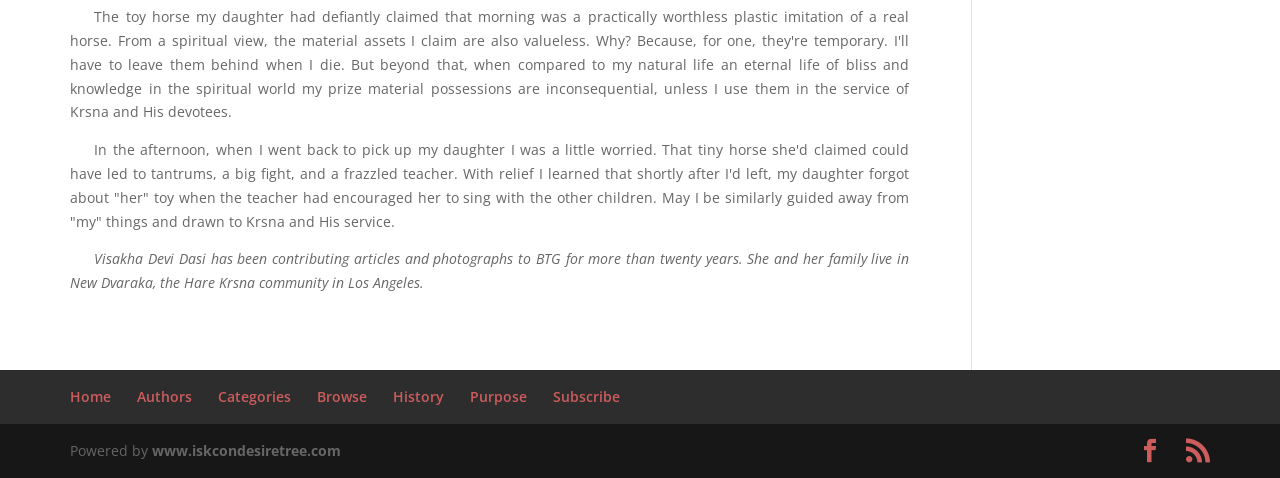Determine the bounding box coordinates of the clickable element to complete this instruction: "subscribe to newsletter". Provide the coordinates in the format of four float numbers between 0 and 1, [left, top, right, bottom].

[0.432, 0.809, 0.485, 0.849]